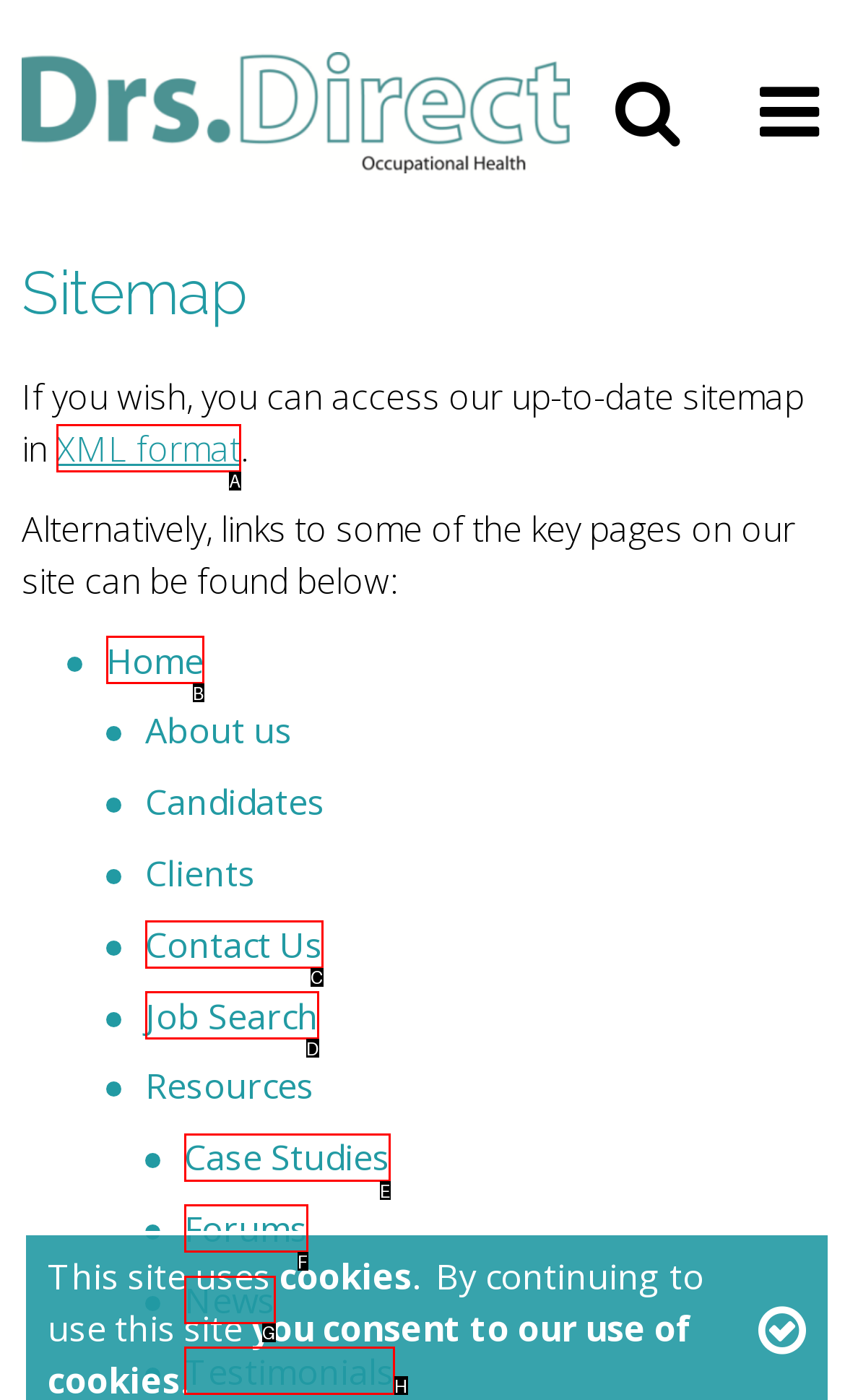Please indicate which option's letter corresponds to the task: view XML sitemap by examining the highlighted elements in the screenshot.

A